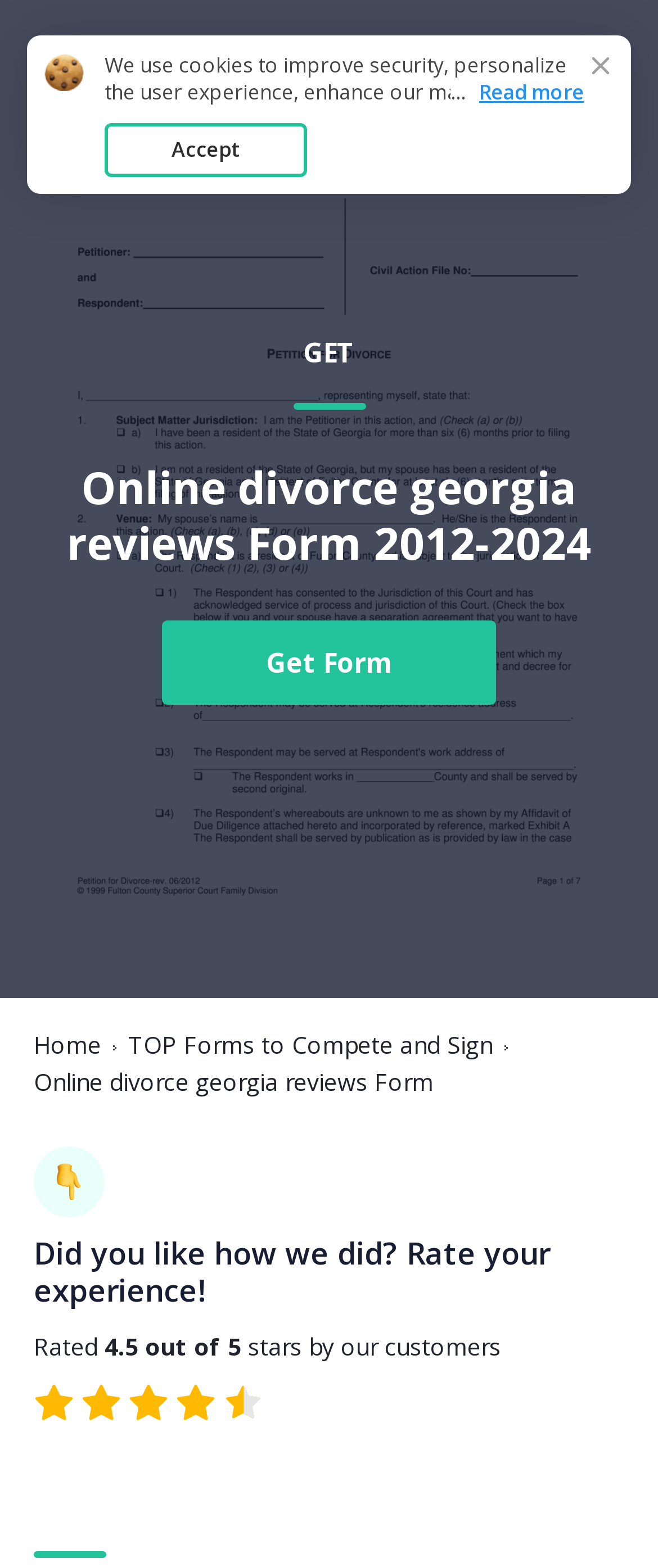Explain the webpage's layout and main content in detail.

The webpage is focused on providing online divorce services in Georgia, with a prominent image at the top taking up most of the width, featuring the text "Online divorce georgia reviews". Below this image, there are two links: "Georgia Divorce Form" and an image with no description, positioned on the right side of the page. 

Further down, there is a section with a heading "Online divorce georgia reviews Form 2012-2024" accompanied by a link "GET Online divorce georgia reviews Form 2012-2024 Get Form" and a button "Get Form". This section is positioned near the top of the page, taking up a significant portion of the width.

On the top-right side of the page, there are three links: "Home", "TOP Forms to Compete and Sign", and a static text "Online divorce georgia reviews Form". Below these links, there is a section with a heading "Did you like how we did? Rate your experience!" followed by a rating system displaying "4.5 out of stars by our customers".

At the very top of the page, there is a cookie policy notification with a link to read more about it. The notification is positioned near the top-left corner of the page. On the bottom-left side of the page, there is an "Accept" button related to the cookie policy.

Throughout the page, there are several static text elements providing additional information and instructions. Overall, the webpage appears to be a service-oriented page focused on providing online divorce services in Georgia.